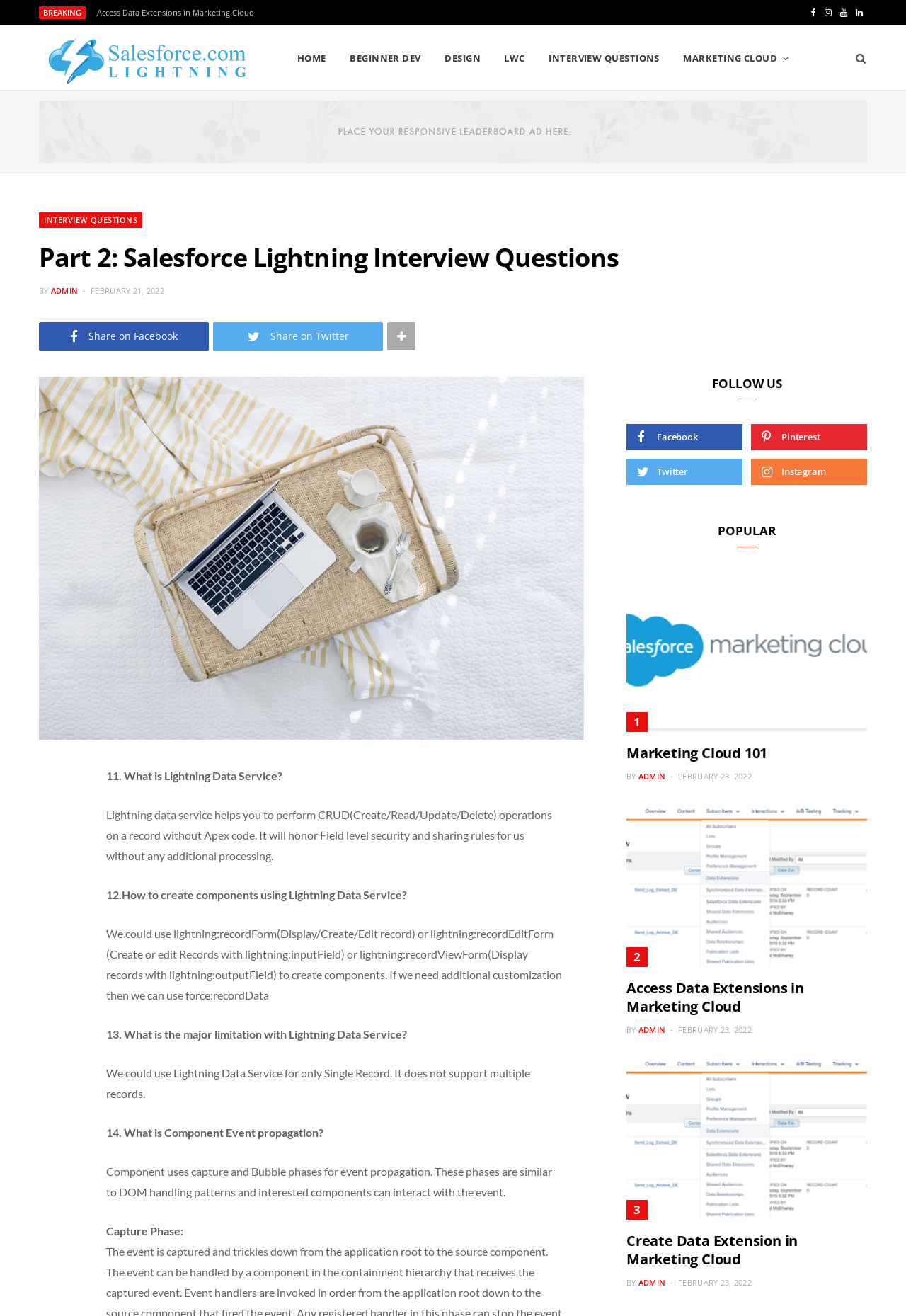Predict the bounding box of the UI element that fits this description: "Marketing Cloud".

[0.743, 0.02, 0.883, 0.068]